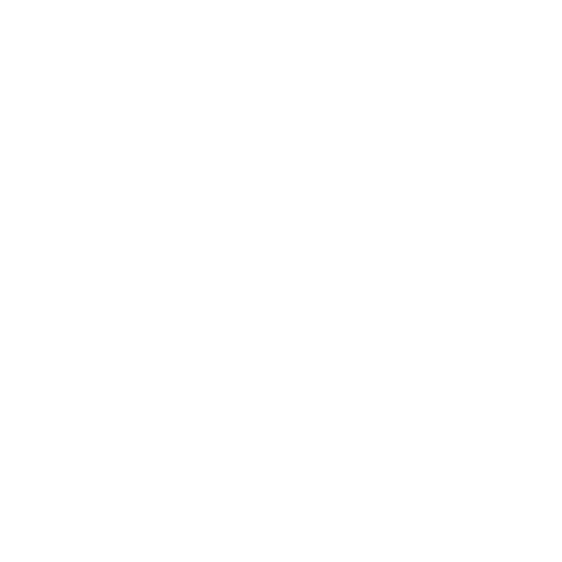Detail the scene shown in the image extensively.

The image features a sleek and modern design representing the "Amber Block Handblown Glass Vase," an elegant home décor item. This distinctive vase showcases a simple yet artistic form, accentuated by its rich color. The visual appeal of the Amber Block vase makes it a perfect complement to minimalist interiors, enhancing the overall aesthetic of any space. The accompanying text highlights the vase's role as a stylish addition, ideally suited for showcasing single stems of flowers or branches. This piece is presented alongside the "Square Vessel Vase," which further emphasizes its versatility and design harmony. The image captures the essence of contemporary elegance, making it a striking choice for those looking to elevate their home décor.